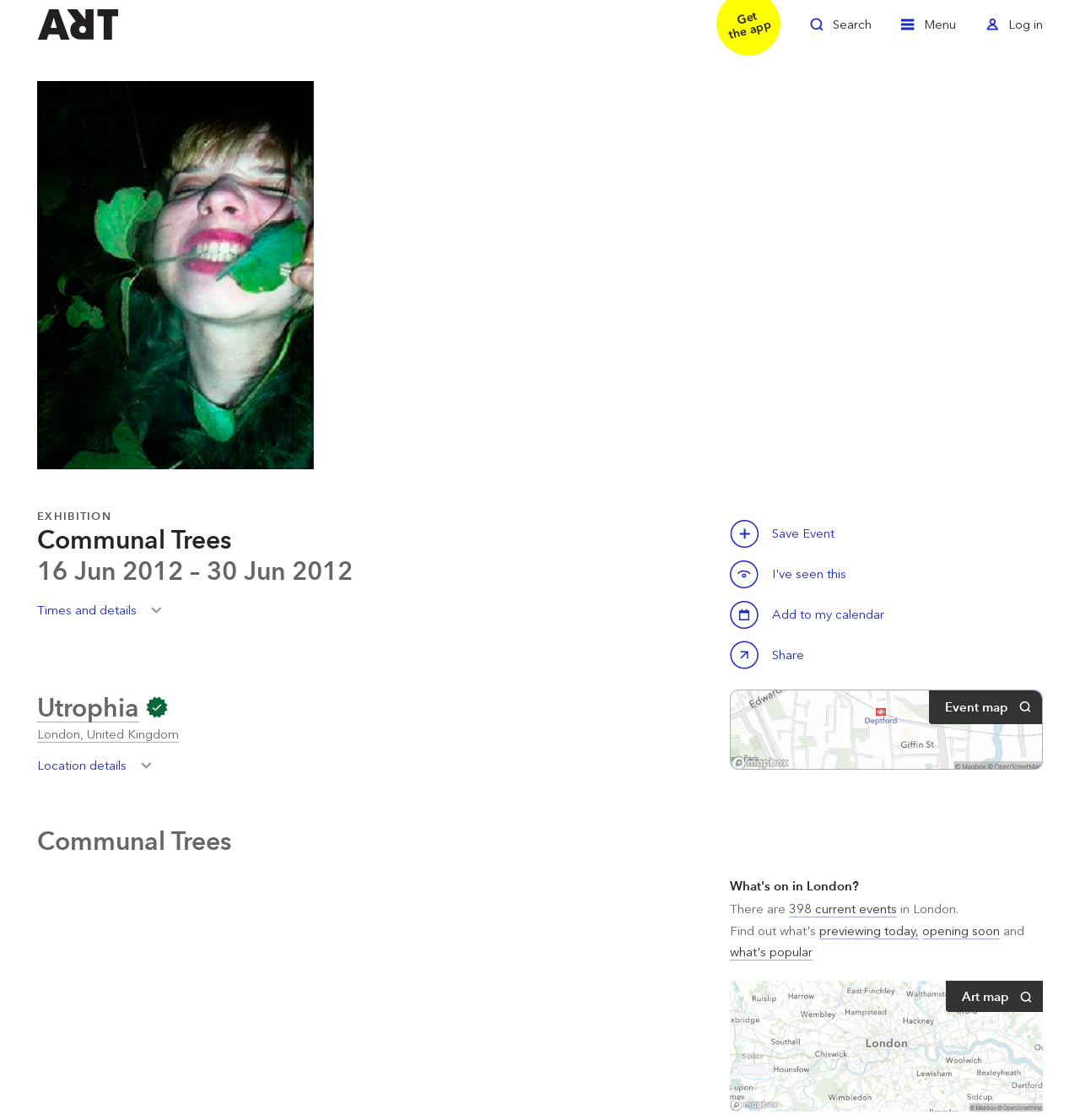Describe every aspect of the webpage comprehensively.

The webpage is about an art exhibition called "Communal Trees" at Utrophia in London. At the top left, there is a link to "Welcome to ArtRabbit". On the top right, there are three links: "Toggle Search", "Toggle Menu", and "Toggle Log in". Below these links, there is a zoom-in button with an associated image.

The main content of the page is divided into two sections. The left section has a header with three headings: "EXHIBITION", "Communal Trees", and "16 Jun 2012 – 30 Jun 2012". Below these headings, there are buttons to toggle times and details, save the event, and share the event. There is also a button to add the event to a calendar.

In the same left section, there is a heading "Utrophia" with a link to Utrophia and a small image. Below this, there is a link to "London, United Kingdom" and a button to toggle location details. There is also a static text "Event map" at the bottom right of this section.

The right section of the page has a heading "What's on in London?" with a link to the same title. Below this, there is a static text "There are" followed by a link to "398 current events" and a static text "in London.". There are also links to "previewing today,", "opening soon", and "what's popular". At the bottom of this section, there is a link to "Location map Art map View map" with an associated image.

Overall, the webpage provides information about the "Communal Trees" exhibition, including its location, dates, and details, as well as links to related events and maps.